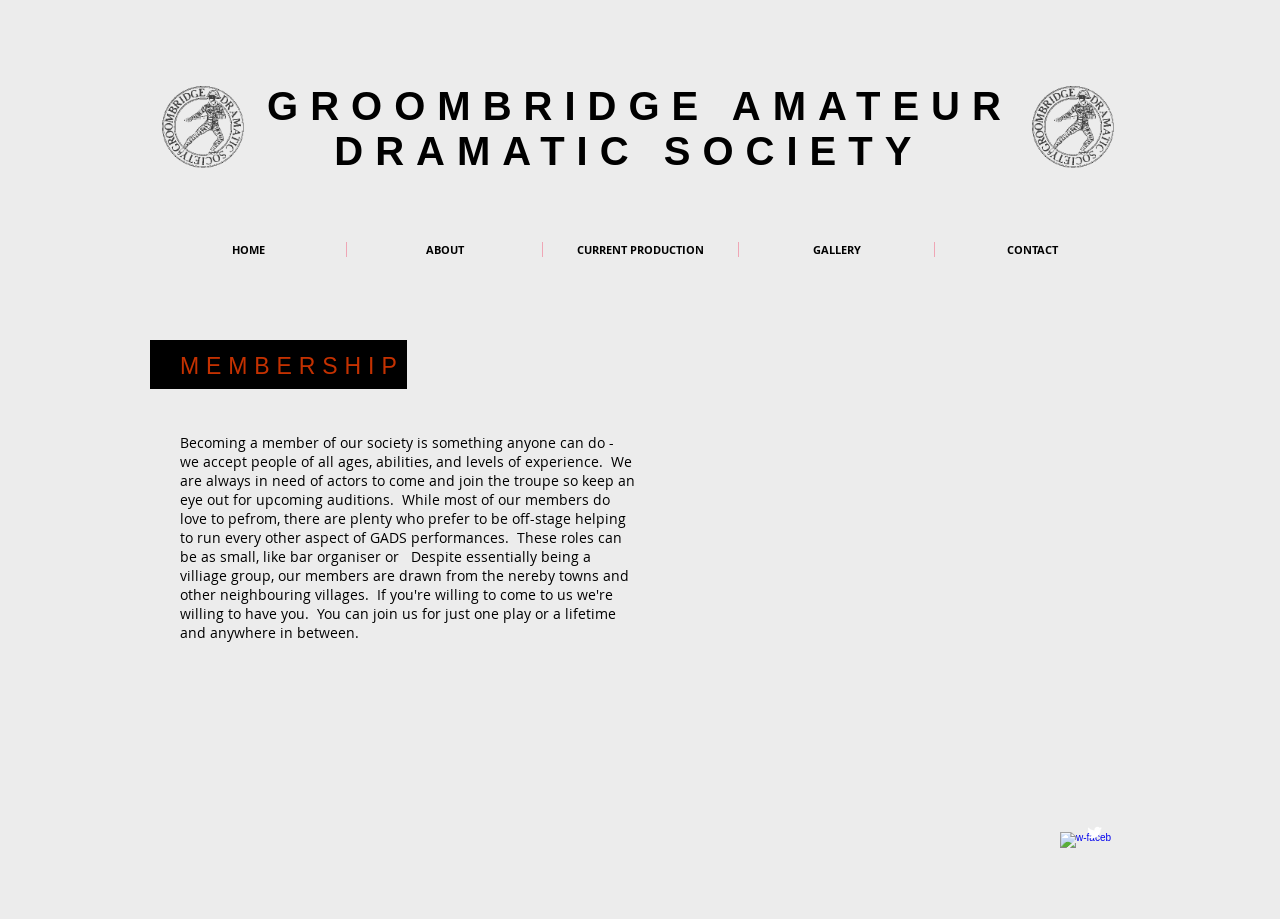Identify the bounding box coordinates of the section that should be clicked to achieve the task described: "Click the HOME link".

[0.117, 0.263, 0.27, 0.28]